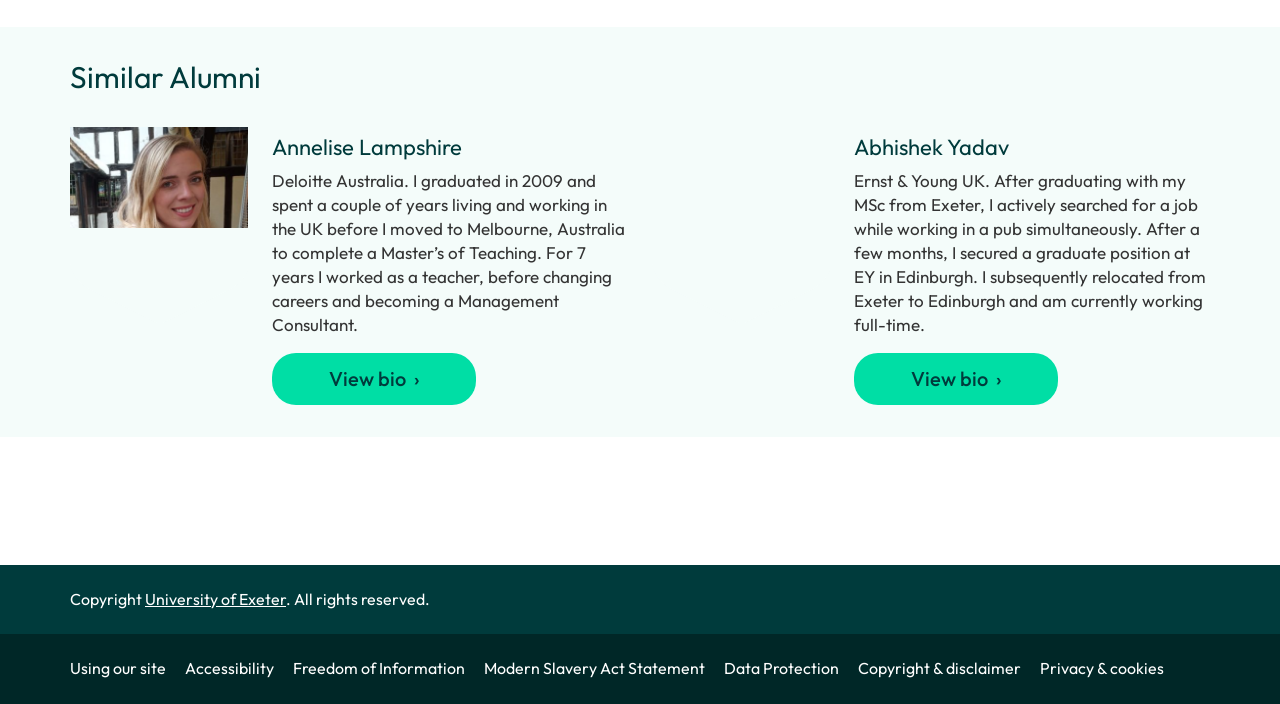What is the copyright information at the bottom of the webpage? Refer to the image and provide a one-word or short phrase answer.

Copyright University of Exeter. All rights reserved.